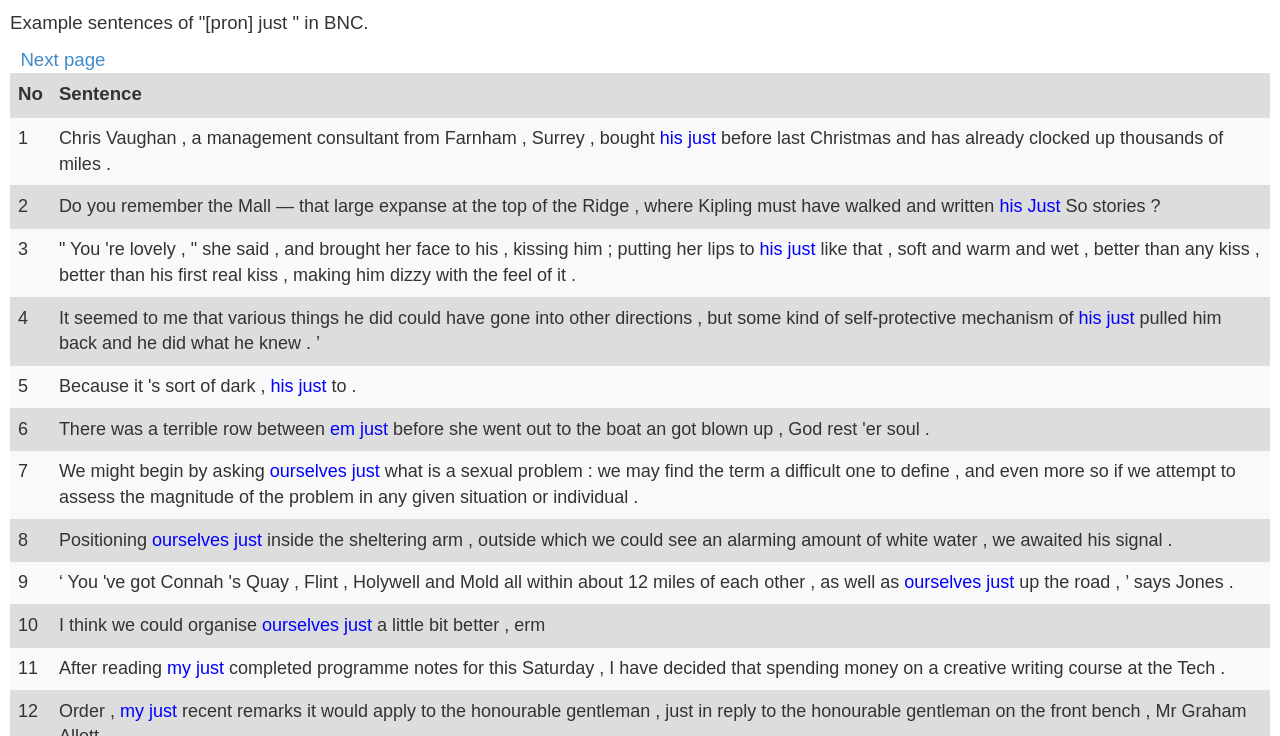Describe all visible elements and their arrangement on the webpage.

This webpage appears to be a search result page, with a focus on displaying a list of sentences or quotes. The page has a simple layout, with a prominent link to the "Next page" at the top right corner.

Below the "Next page" link, there is a table with two columns, labeled "No" and "Sentence". The table has 11 rows, each containing a sentence or quote. The sentences are varied in content, but they all seem to be related to the theme of "just" or "justness". Some of the sentences are short and simple, while others are longer and more complex.

The table takes up most of the page, with each row stacked vertically below the previous one. The sentences are arranged in a consistent format, with the "No" column containing a numerical value (1-11) and the "Sentence" column containing the corresponding sentence or quote.

There are no images on the page, and the overall design is straightforward and easy to navigate. The focus is clearly on the content of the sentences, which appear to be the main attraction of the page.